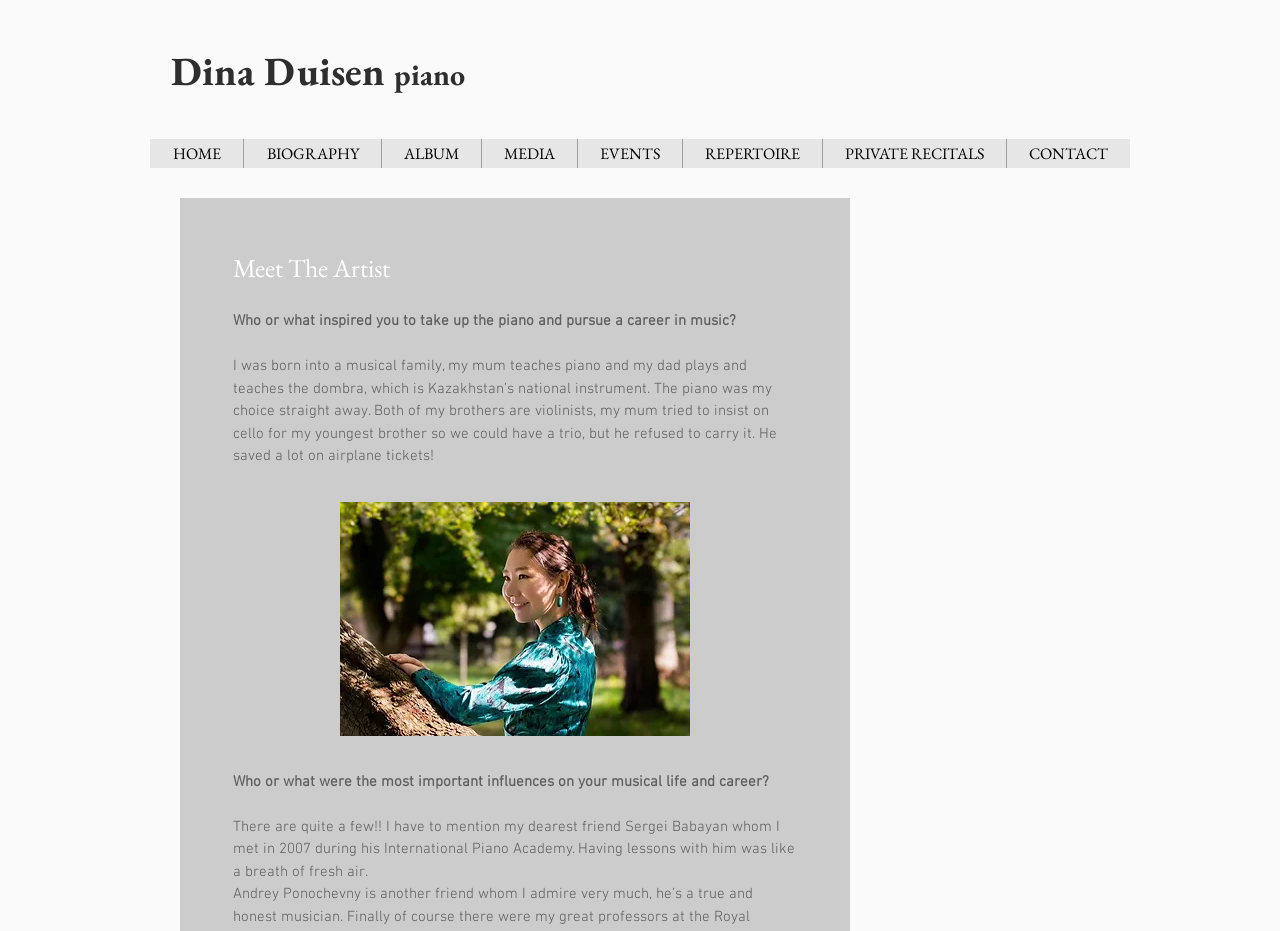Please identify the bounding box coordinates of the clickable element to fulfill the following instruction: "Click on the Instagram social icon". The coordinates should be four float numbers between 0 and 1, i.e., [left, top, right, bottom].

[0.766, 0.062, 0.788, 0.091]